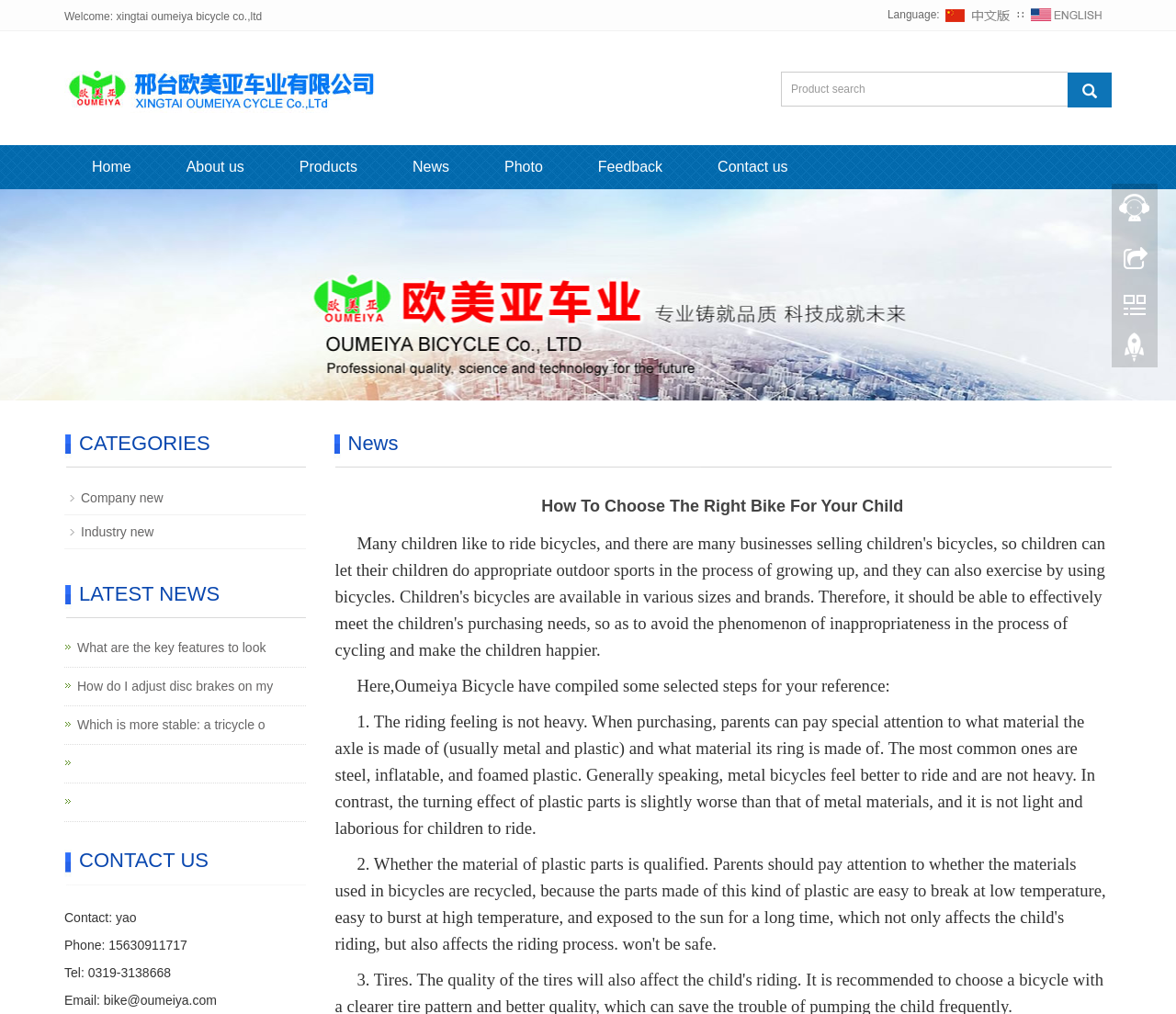What is the topic of the main article?
Kindly give a detailed and elaborate answer to the question.

The main article is headed by the heading element 'How To Choose The Right Bike For Your Child', which suggests that the article is about choosing the right bike for children.